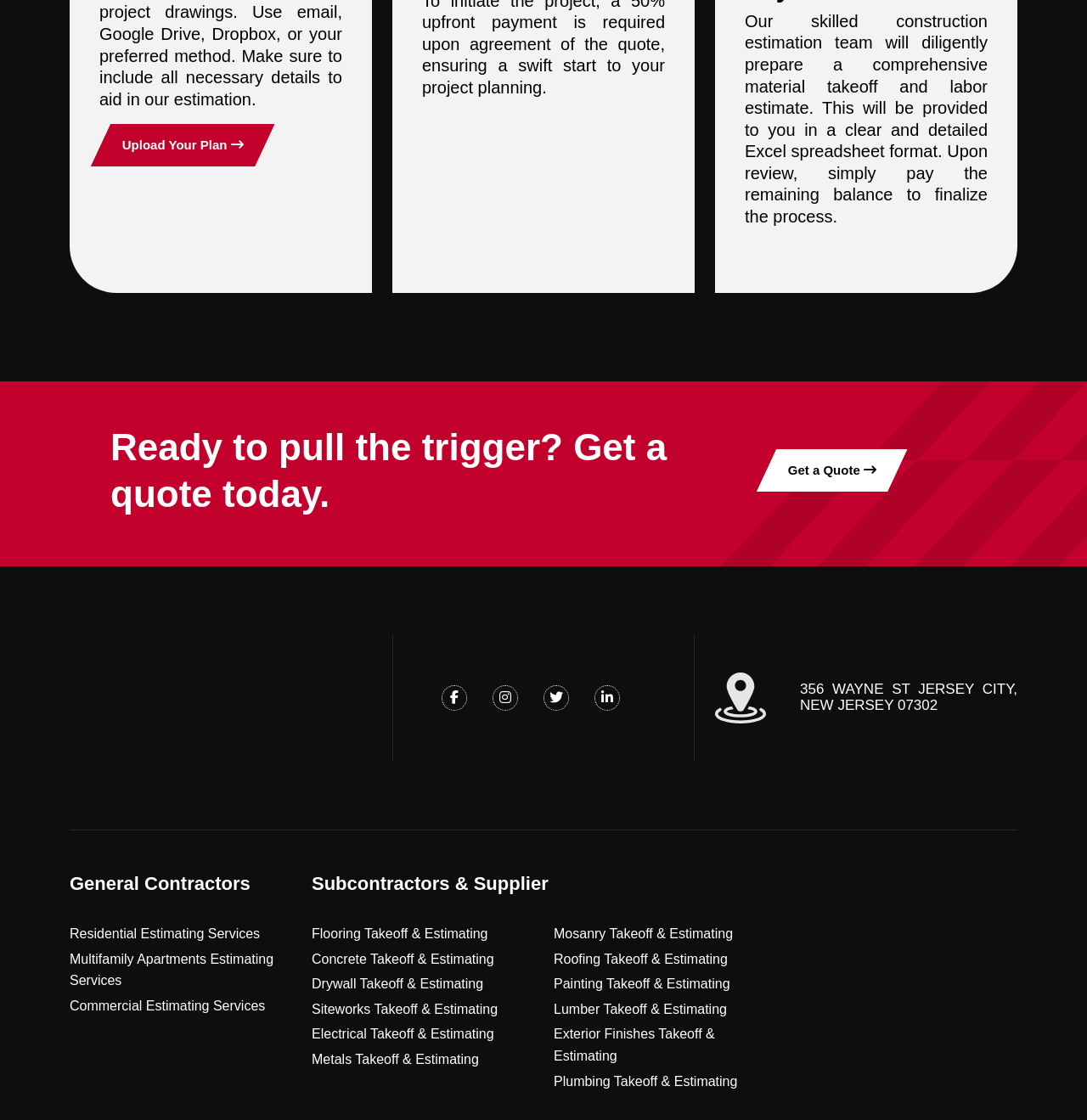Determine the bounding box coordinates for the UI element matching this description: "Submission Portal".

None